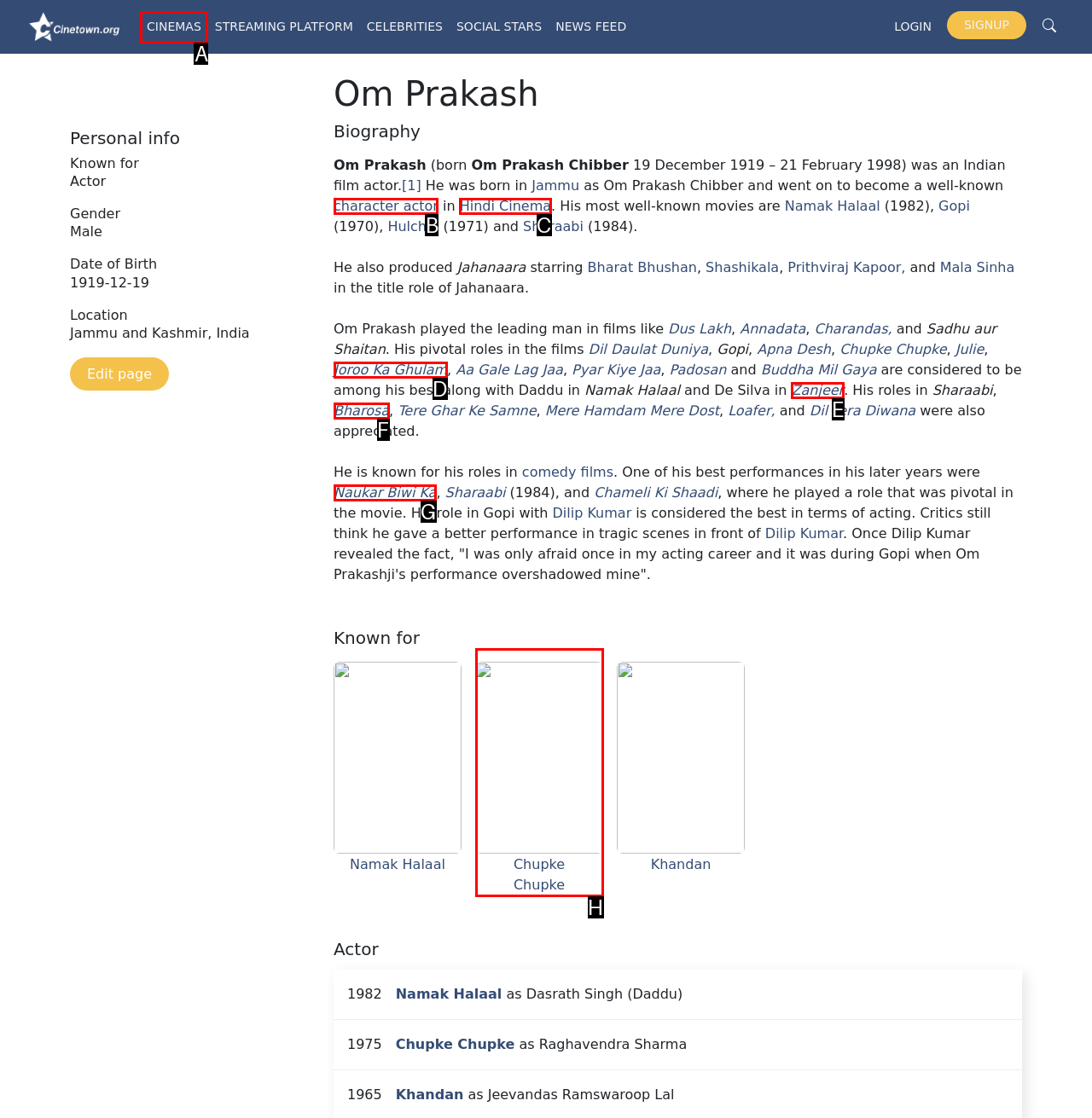Choose the option that matches the following description: Hindi Cinema
Answer with the letter of the correct option.

C